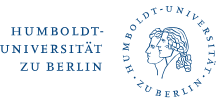Write a descriptive caption for the image, covering all notable aspects.

The image features the logo of Humboldt-Universität zu Berlin, which prominently displays the name of the university in a refined serif font. To the left, the text reads "HUMBOLDT-UNIVERSITÄT ZU BERLIN," exuding an academic and professional tone. Accompanying the text is a visual element on the right that features a stylized depiction of two classical busts, likely representing the university's namesake, Wilhelm von Humboldt. This emblem is encircled by the phrase "HUMBOLDT-UNIVERSITÄT ZU BERLIN," reinforcing the institution's identity. The overall design utilizes a blue color palette, conveying a sense of tradition and scholarly distinction. This emblem effectively symbolizes the university’s longstanding commitment to education and research.